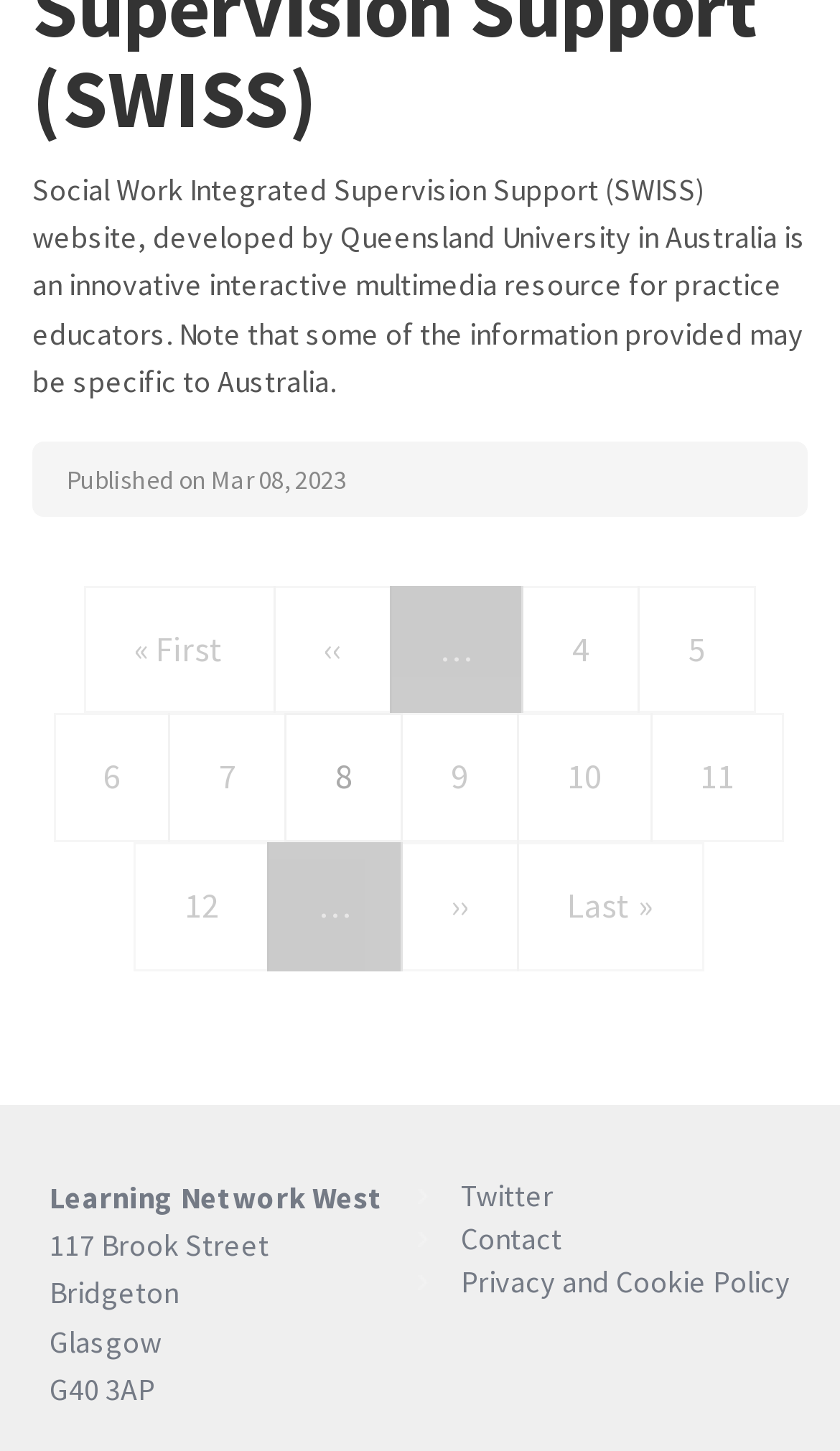Identify the bounding box coordinates of the section that should be clicked to achieve the task described: "Go to the next page".

[0.477, 0.58, 0.617, 0.669]